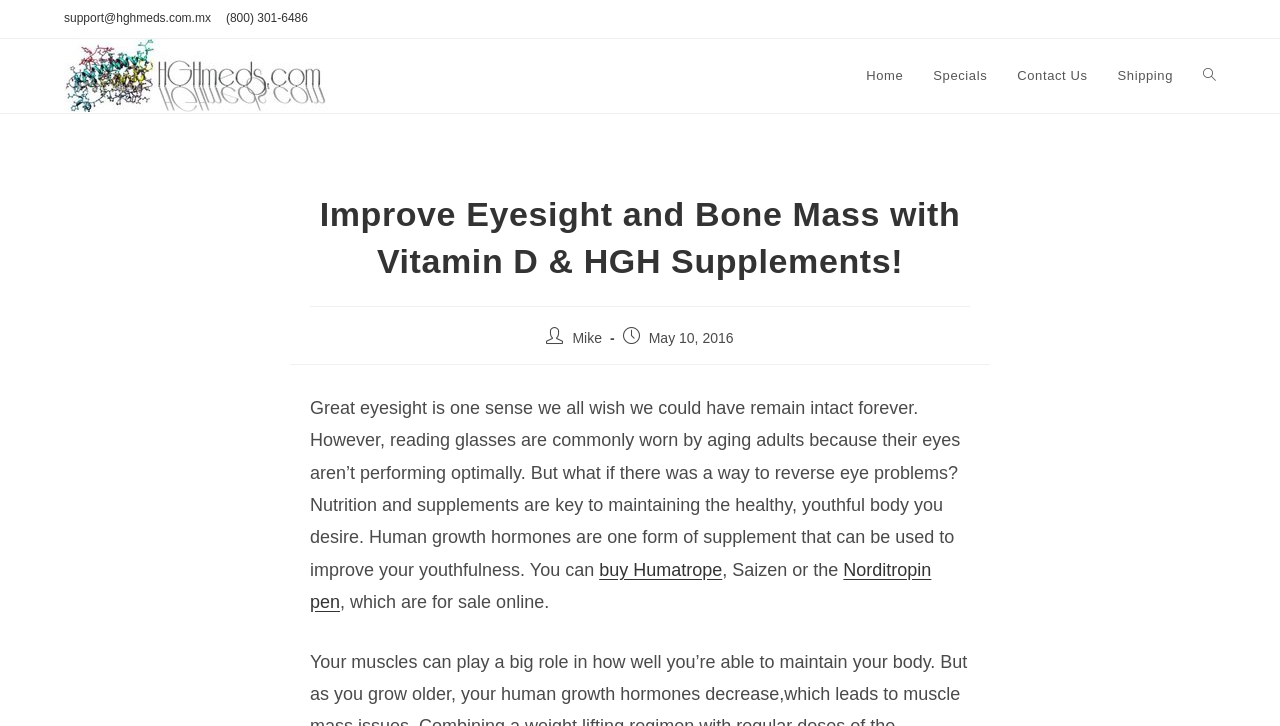Based on the provided description, "Specials", find the bounding box of the corresponding UI element in the screenshot.

[0.717, 0.053, 0.783, 0.155]